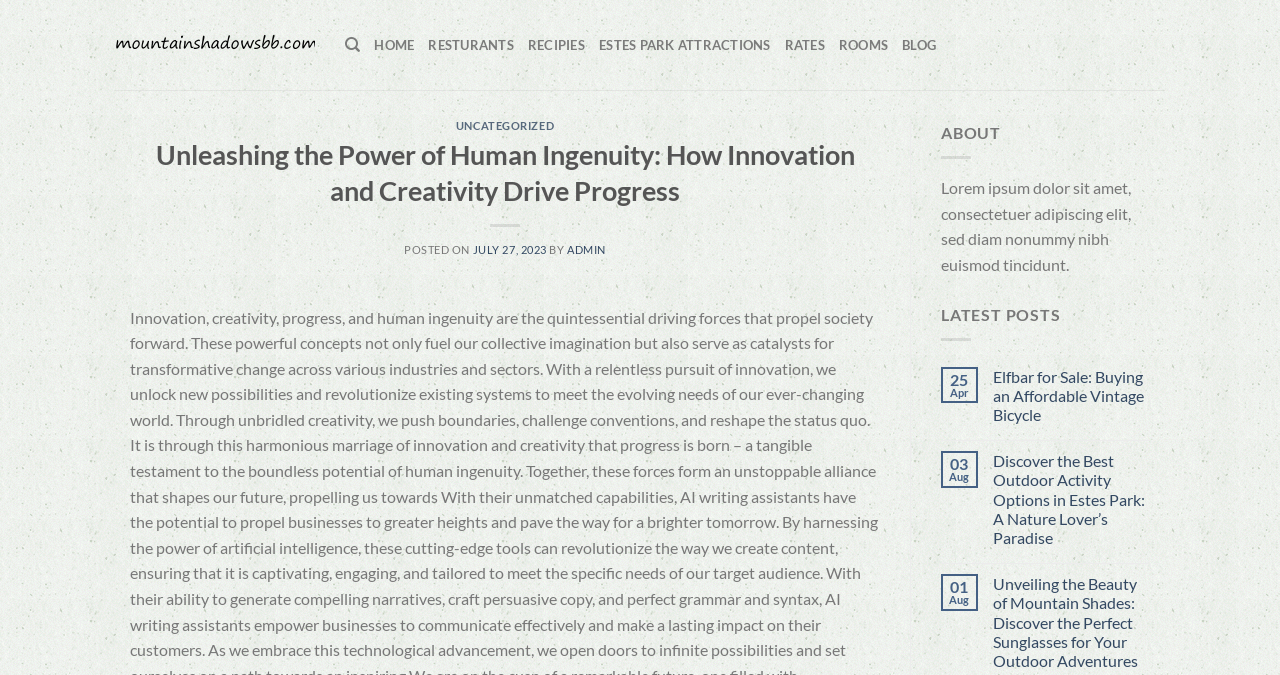Craft a detailed narrative of the webpage's structure and content.

The webpage appears to be a blog or article page, with a focus on innovation, creativity, and progress. At the top, there is a header section with a logo or image on the left, accompanied by a link to "Estes Park Colorado, Rocky Mountain National Park, Mountain Shadows Bed and Breakfast, CO". To the right of this, there are several navigation links, including "Search", "HOME", "RESTURANTS", "RECIPIES", "ESTES PARK ATTRACTIONS", "RATES", "ROOMS", and "BLOG".

Below the header section, there is a main content area with a heading that reads "Unleashing the Power of Human Ingenuity: How Innovation and Creativity Drive Progress". This heading is followed by a subheading that indicates the post was published on July 27, 2023, by "ADMIN". 

To the right of the main content area, there is a sidebar with several sections. The top section has a heading that reads "ABOUT", followed by a brief paragraph of text. Below this, there is a section with a heading that reads "LATEST POSTS", which lists three recent articles with links to each. The articles are titled "Elfbar for Sale: Buying an Affordable Vintage Bicycle", "Discover the Best Outdoor Activity Options in Estes Park: A Nature Lover’s Paradise", and "Unveiling the Beauty of Mountain Shades: Discover the Perfect Sunglasses for Your Outdoor Adventures". Each article has a date listed, with the month and day displayed in a table format.